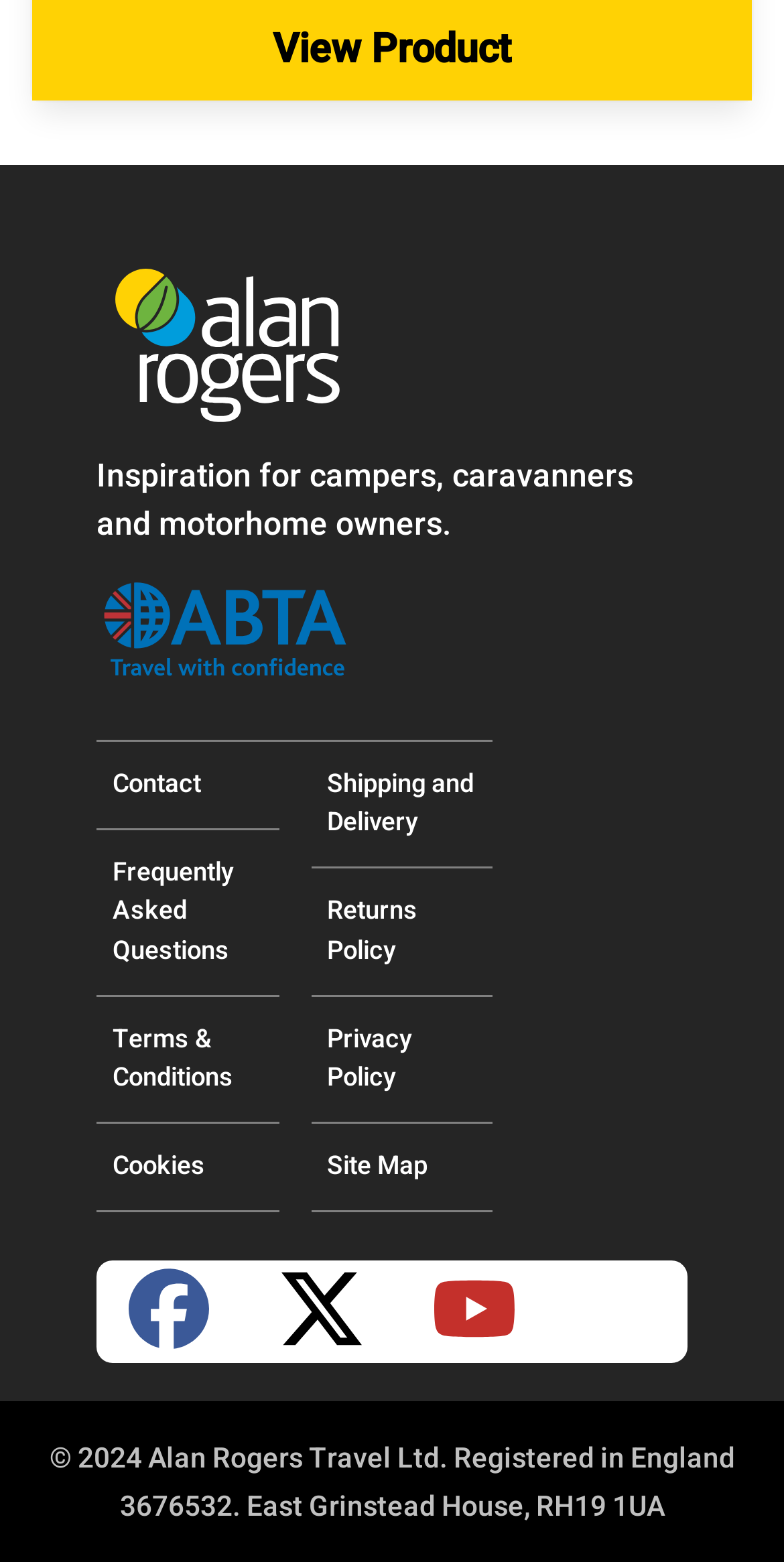Identify the bounding box coordinates for the UI element described as: "Shipping and Delivery".

[0.396, 0.475, 0.628, 0.556]